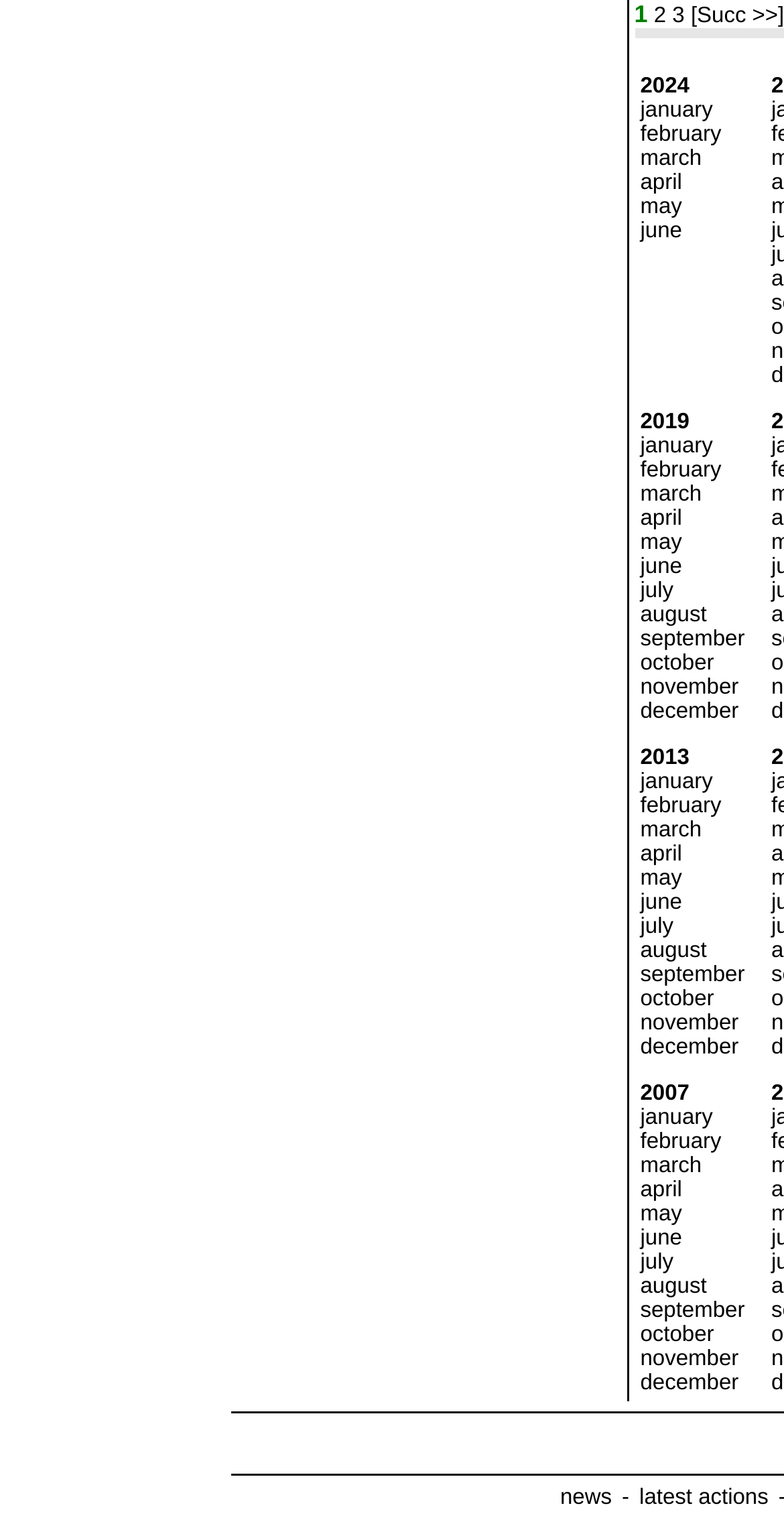Locate the bounding box coordinates of the area to click to fulfill this instruction: "go to news". The bounding box should be presented as four float numbers between 0 and 1, in the order [left, top, right, bottom].

[0.715, 0.967, 0.78, 0.983]